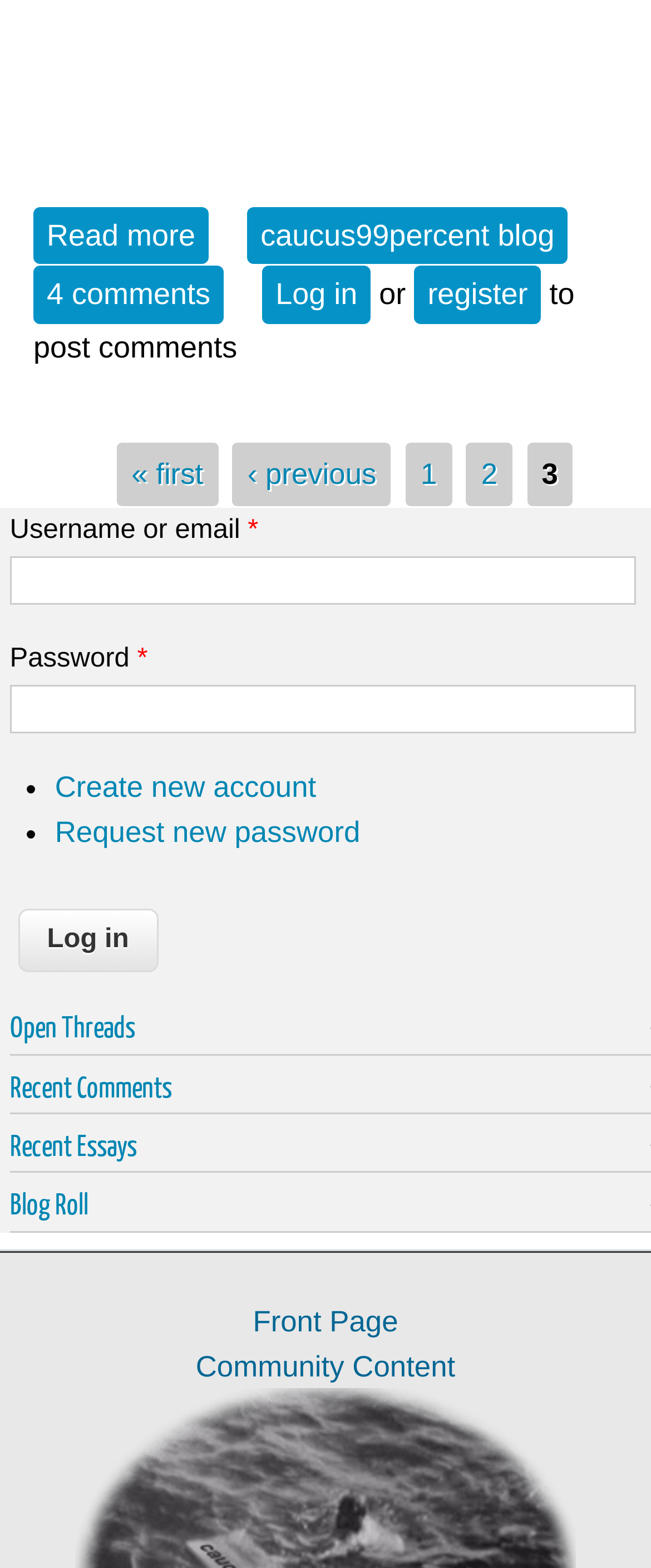Given the element description Create new account, specify the bounding box coordinates of the corresponding UI element in the format (top-left x, top-left y, bottom-right x, bottom-right y). All values must be between 0 and 1.

[0.084, 0.491, 0.486, 0.513]